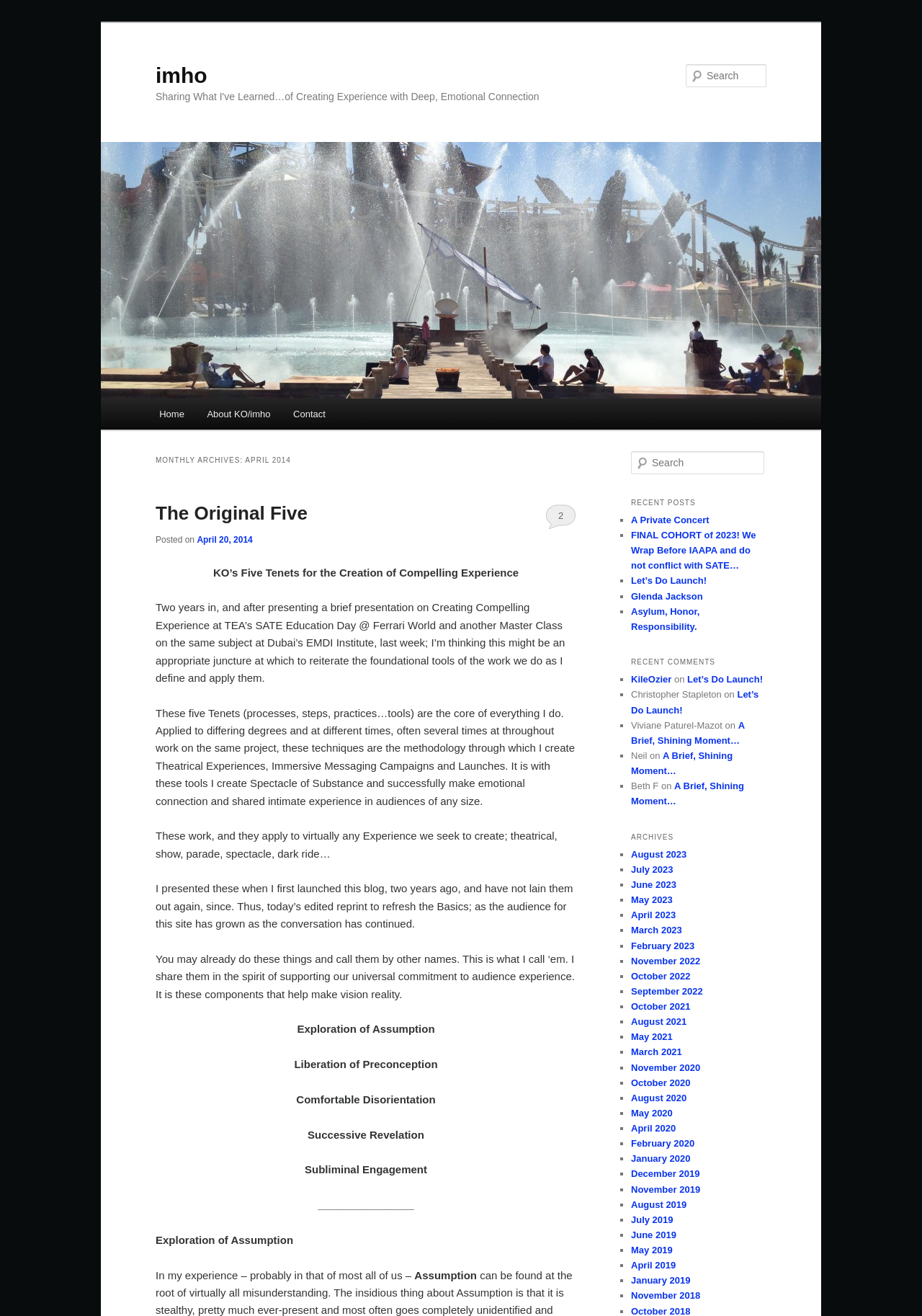Provide the bounding box coordinates of the section that needs to be clicked to accomplish the following instruction: "Go to Home page."

[0.16, 0.303, 0.212, 0.326]